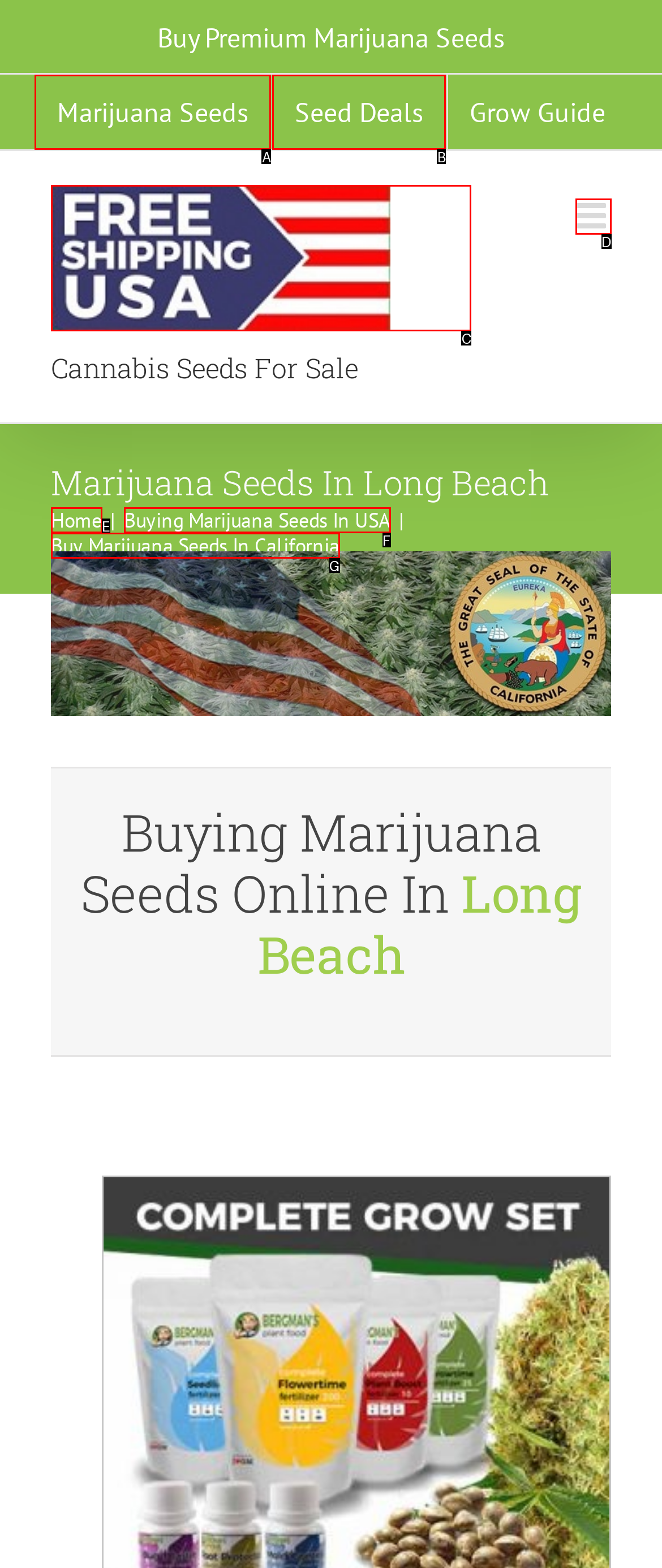Match the element description to one of the options: aria-label="Toggle mobile menu"
Respond with the corresponding option's letter.

D